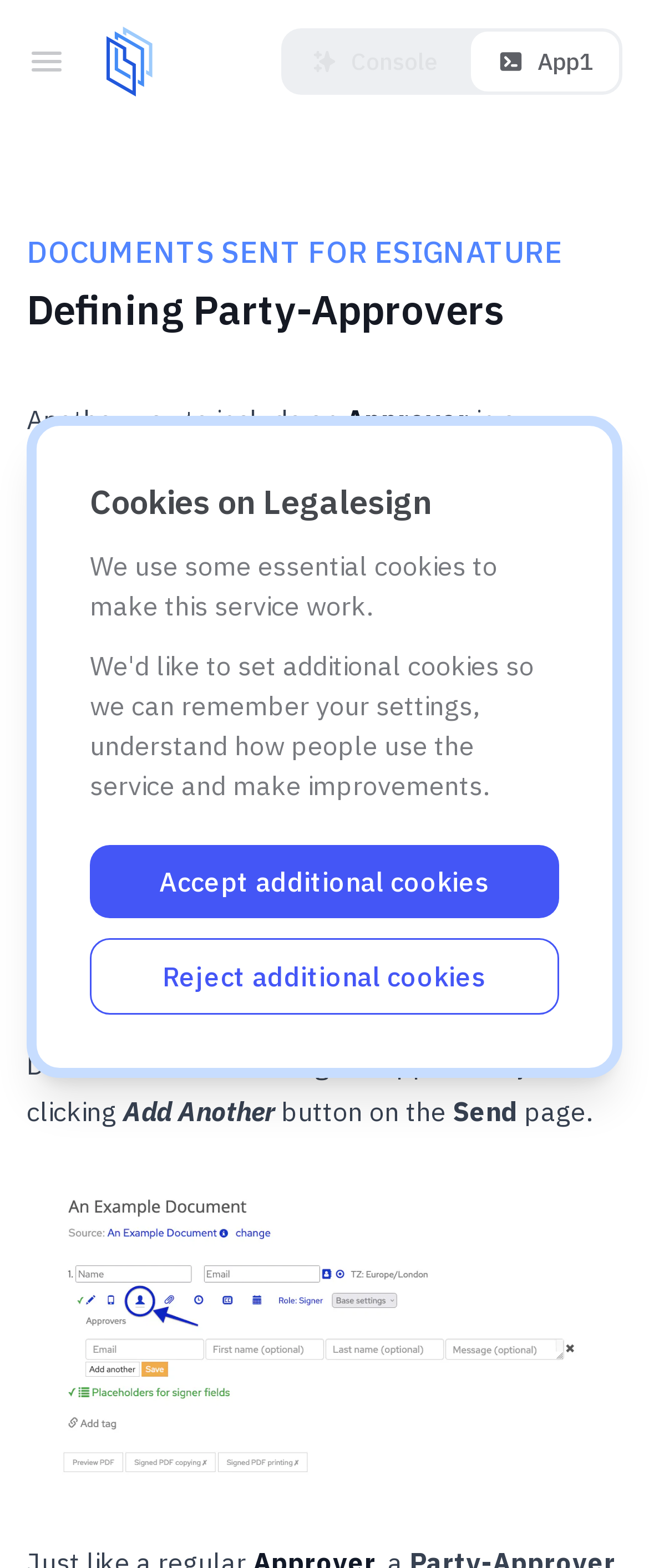Predict the bounding box for the UI component with the following description: "aria-label="Open navigation"".

[0.041, 0.027, 0.103, 0.052]